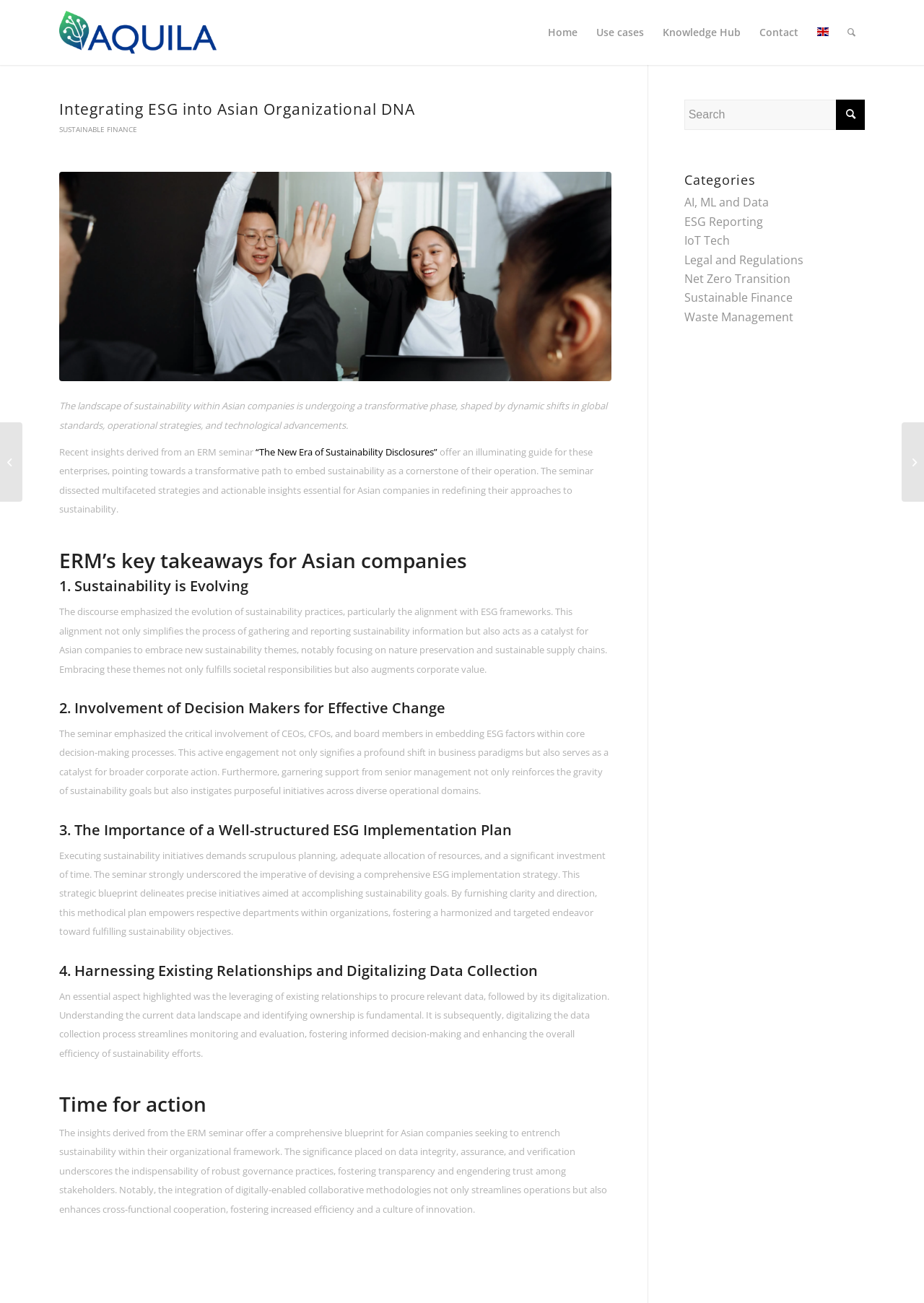What is the importance of involving decision makers in ESG implementation?
Please look at the screenshot and answer in one word or a short phrase.

To instigate purposeful initiatives